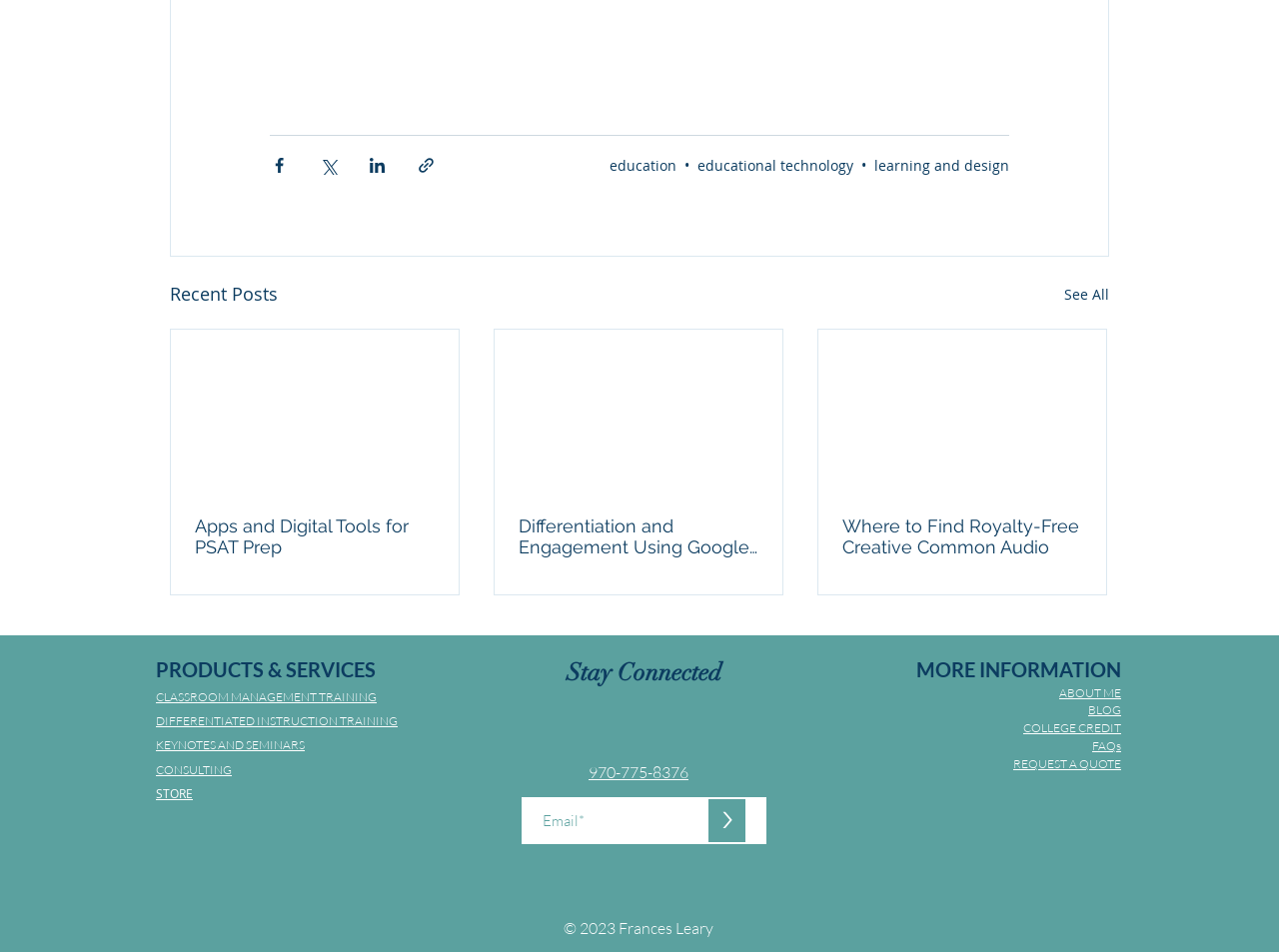Please analyze the image and provide a thorough answer to the question:
What is the function of the textbox and button at the bottom?

The textbox and button at the bottom of the webpage are used for email subscription, allowing visitors to enter their email address and submit it to receive more information or newsletters.